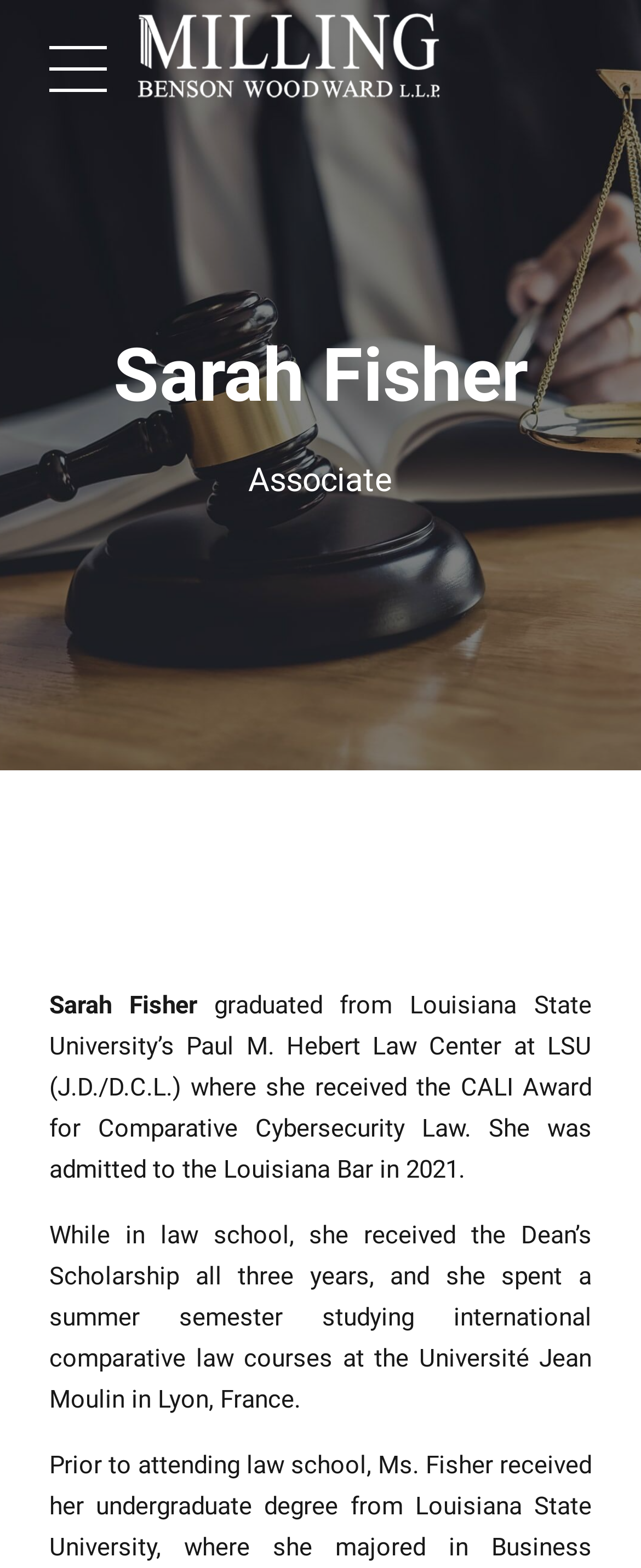Please respond in a single word or phrase: 
In what year was Sarah Fisher admitted to the Louisiana Bar?

2021